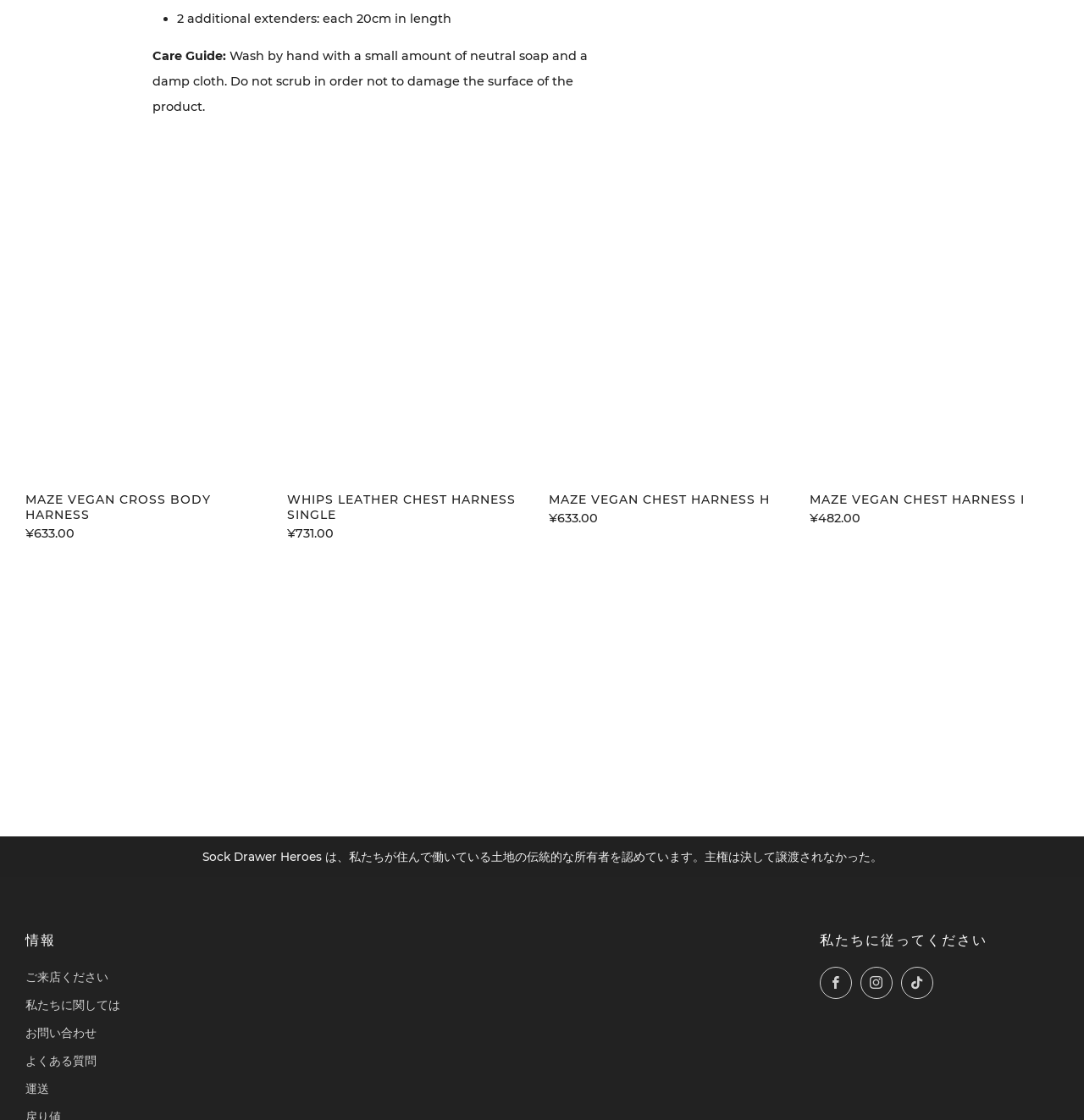Find the bounding box coordinates of the element you need to click on to perform this action: 'Click on the 'Facebook' link'. The coordinates should be represented by four float values between 0 and 1, in the format [left, top, right, bottom].

[0.756, 0.863, 0.786, 0.892]